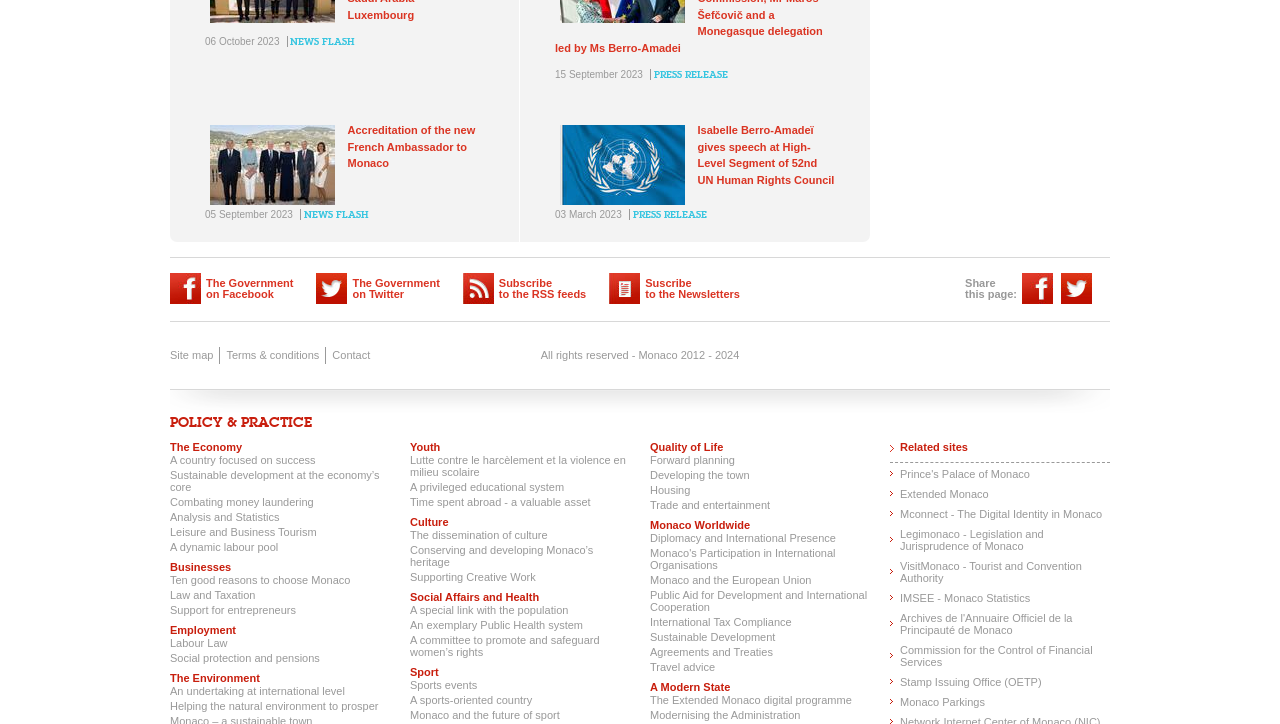Please provide a detailed answer to the question below by examining the image:
What is the category of the link 'The Economy'?

The answer can be found by looking at the link 'The Economy' which is located under the category 'POLICY & PRACTICE', and it is one of the subcategories under this main category.